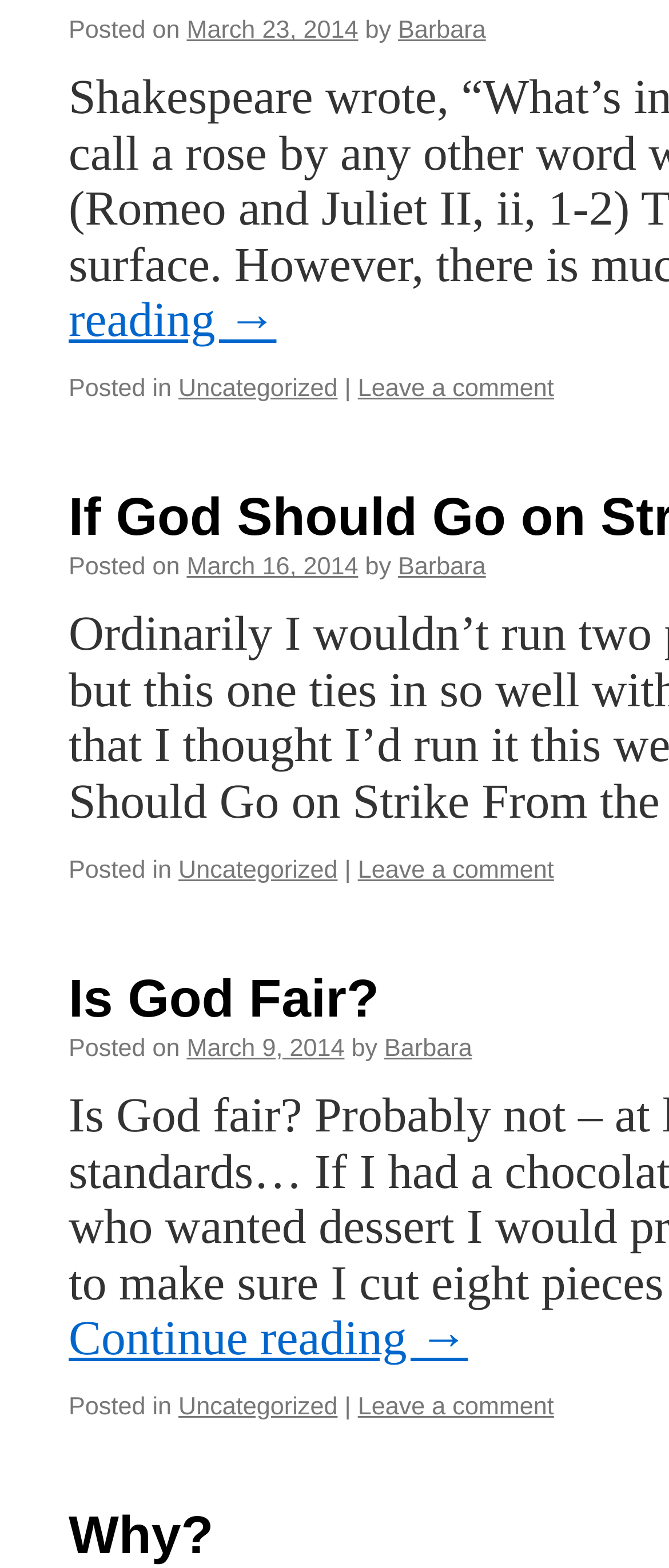What is the title of the fourth post?
Using the picture, provide a one-word or short phrase answer.

Is God Fair?